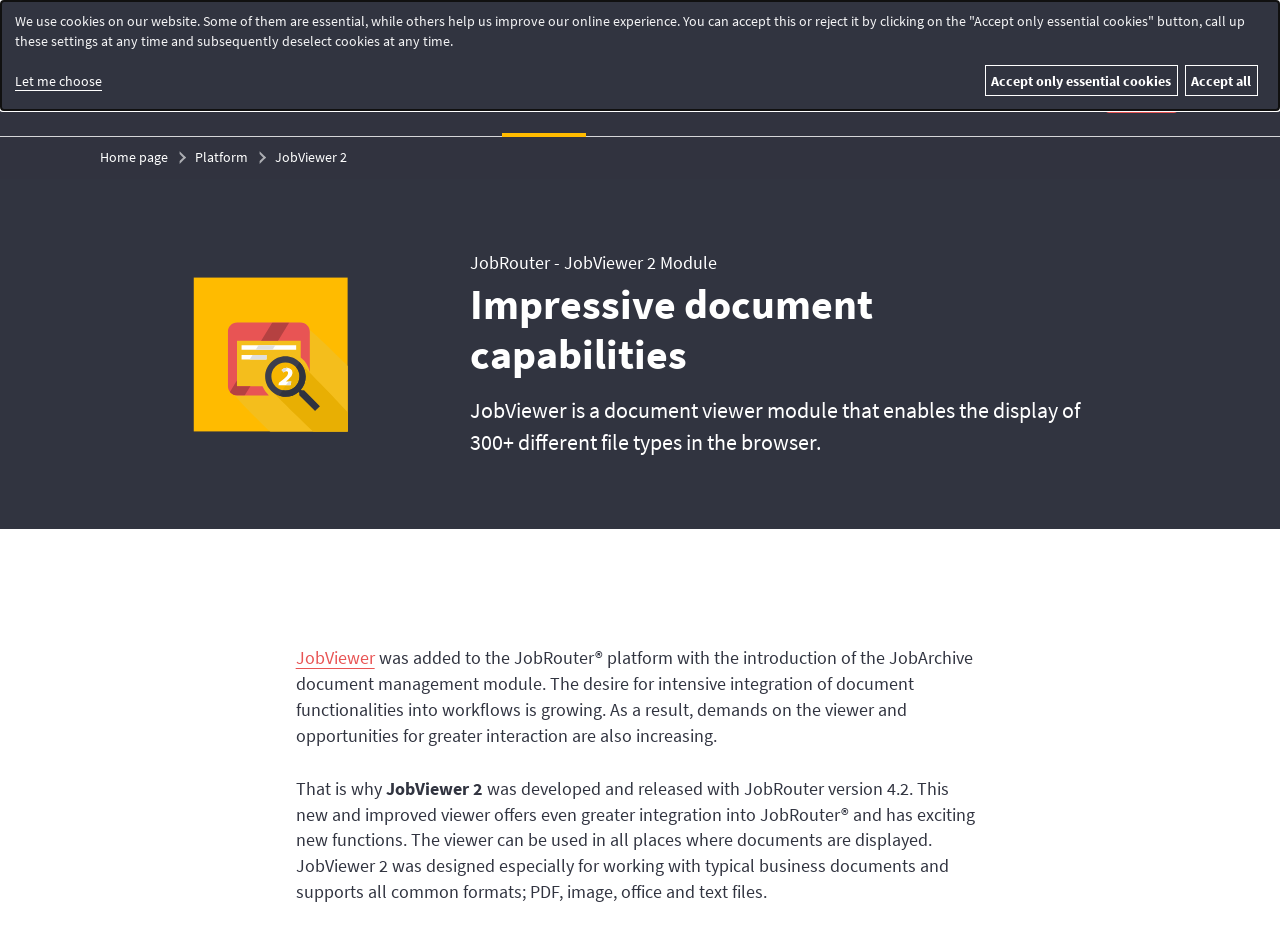Extract the main title from the webpage and generate its text.

Impressive document capabilities